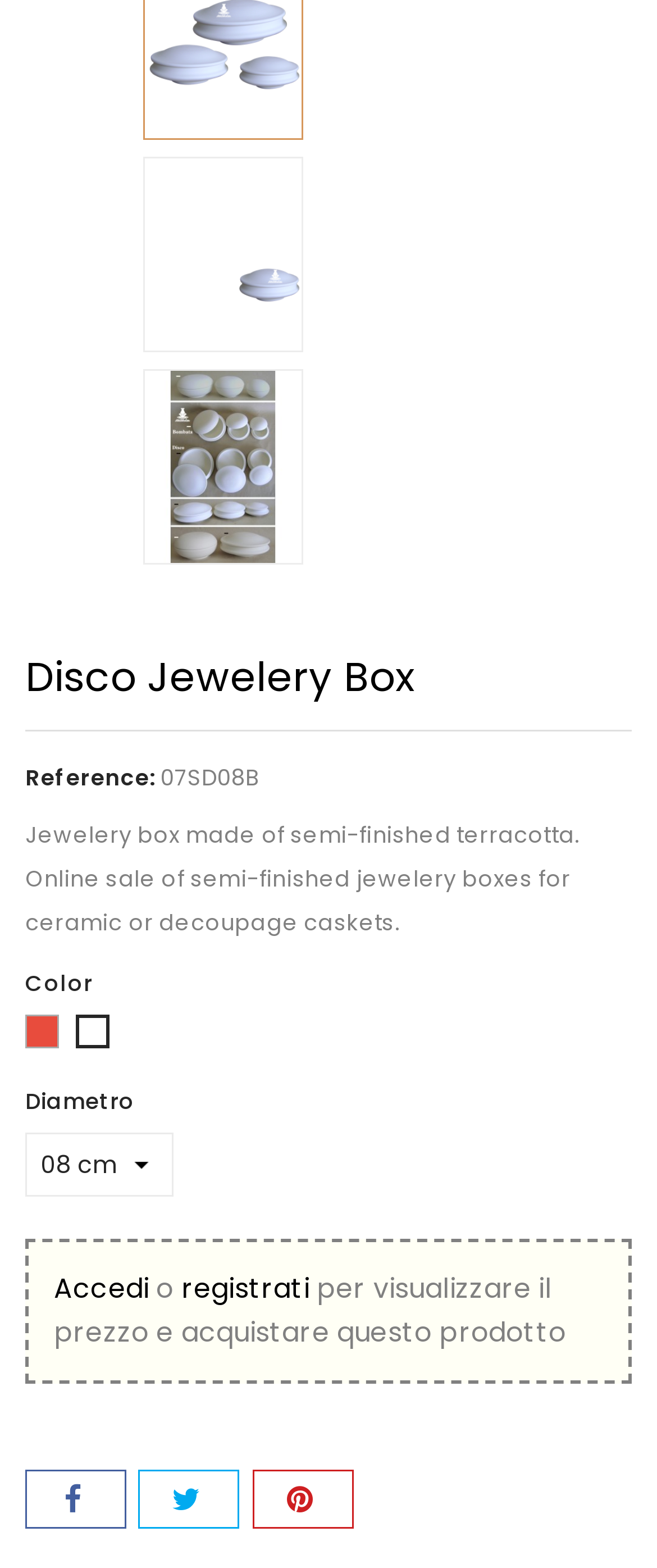Please identify the bounding box coordinates of the clickable area that will fulfill the following instruction: "Choose a diameter". The coordinates should be in the format of four float numbers between 0 and 1, i.e., [left, top, right, bottom].

[0.038, 0.722, 0.264, 0.763]